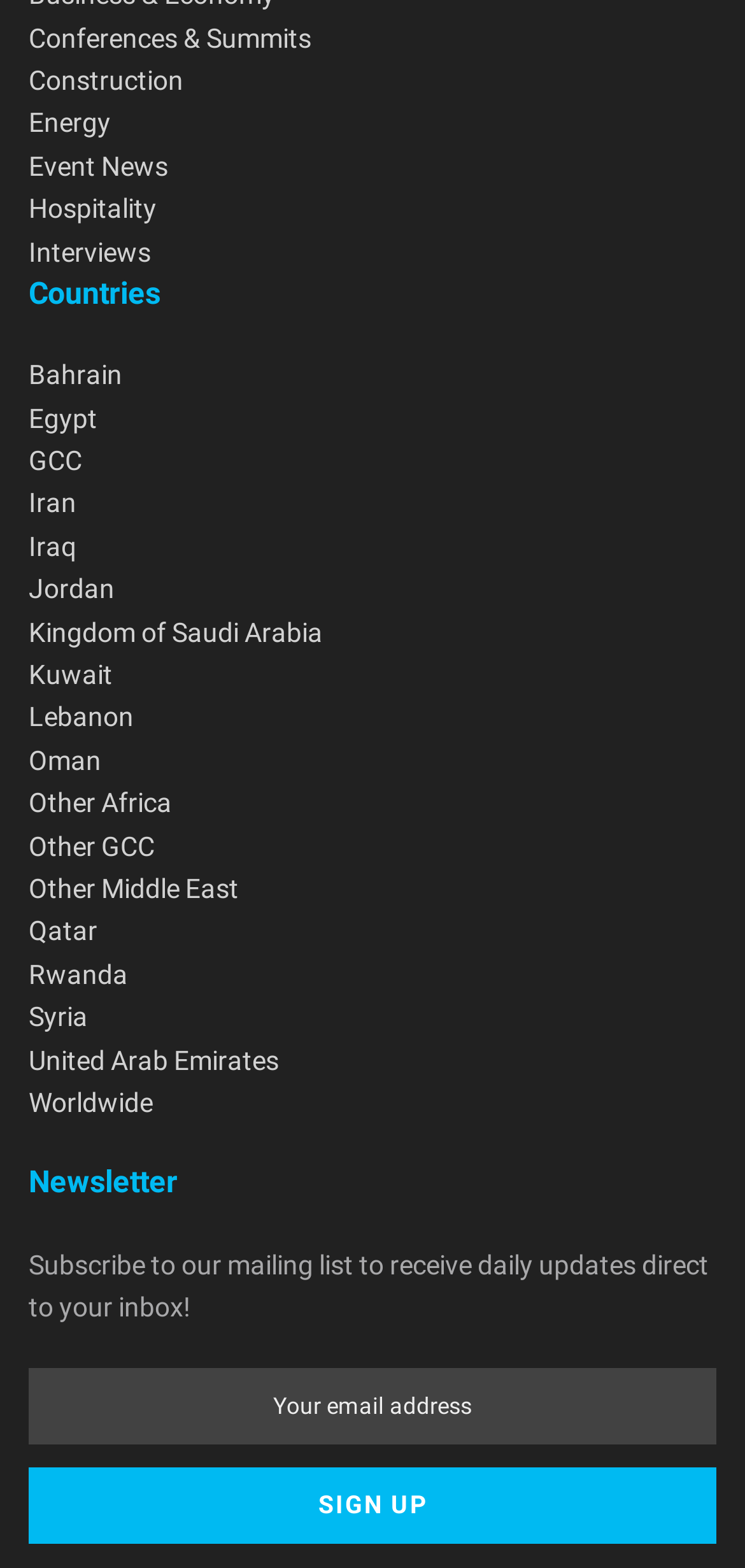Please identify the bounding box coordinates of the area that needs to be clicked to fulfill the following instruction: "Subscribe to the newsletter."

[0.038, 0.872, 0.962, 0.921]